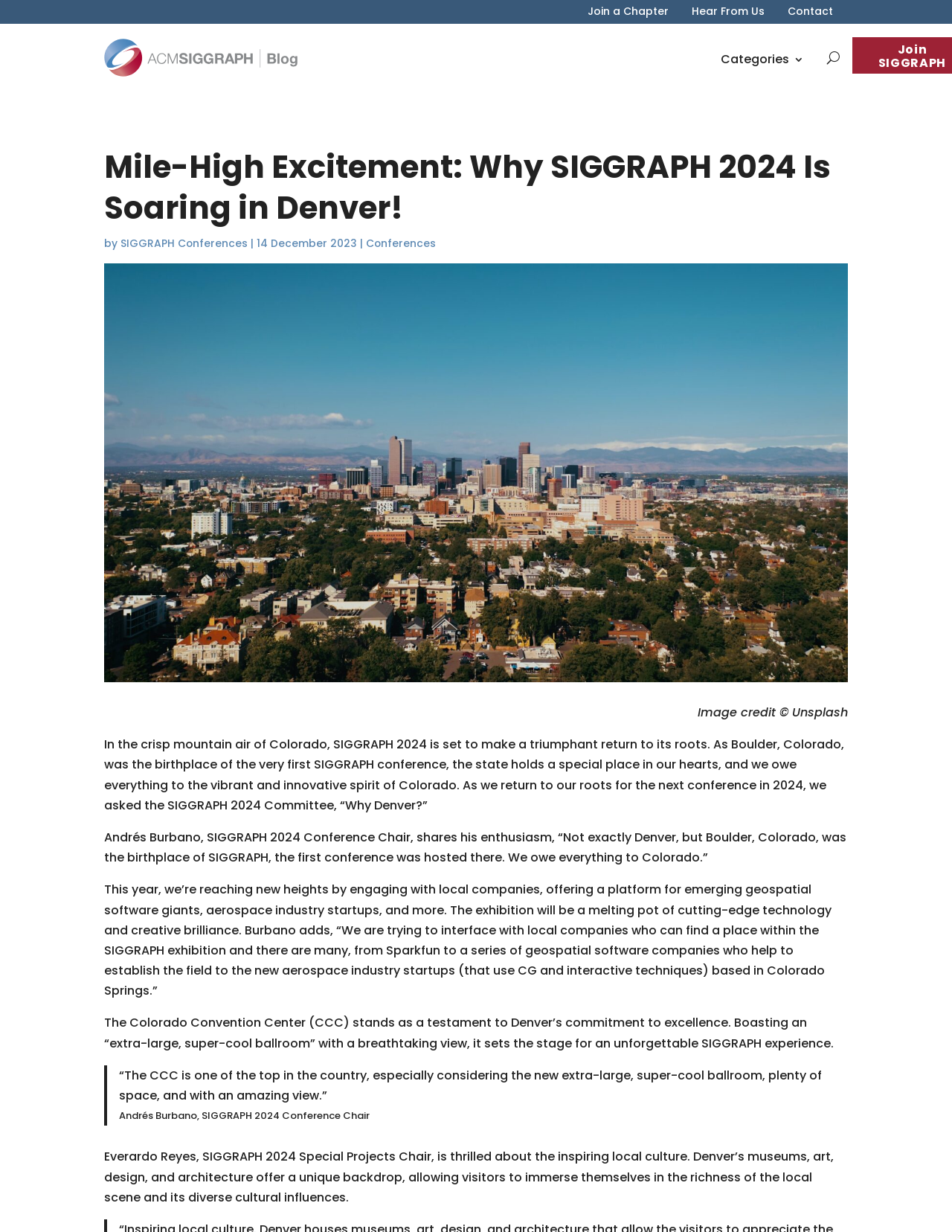Using the element description: "Contact", determine the bounding box coordinates for the specified UI element. The coordinates should be four float numbers between 0 and 1, [left, top, right, bottom].

[0.827, 0.005, 0.875, 0.018]